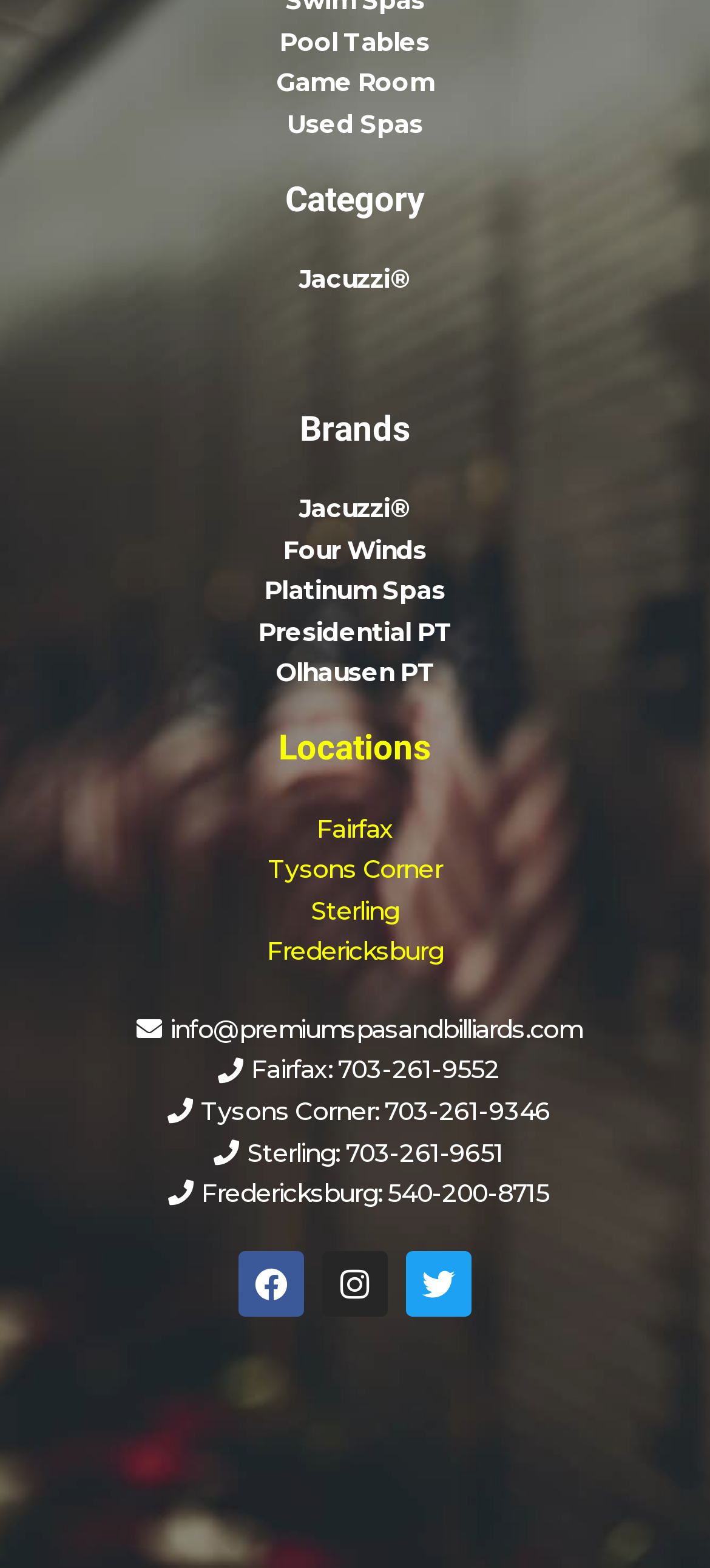How many brands are listed?
Refer to the image and give a detailed answer to the query.

I counted the number of link elements under the 'Brands' static text element, and found that there are 6 brands listed, namely Jacuzzi®, Four Winds, Platinum Spas, Presidential PT, Olhausen PT.